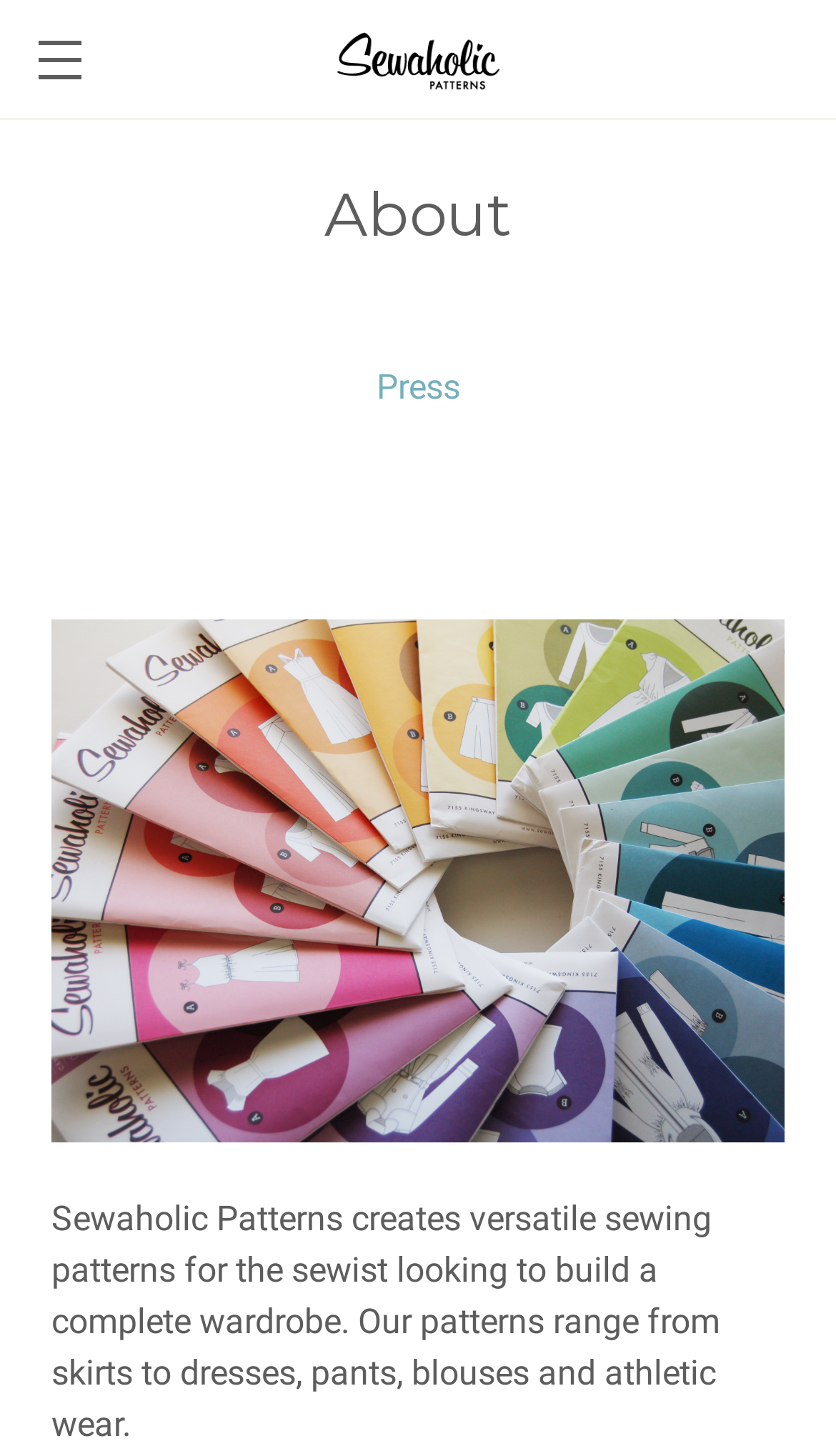Construct a comprehensive description capturing every detail on the webpage.

The webpage is about Sewaholic Patterns, a company that creates versatile sewing patterns. At the top left corner, there is a link to toggle the menu. Next to it, on the top right corner, there is another link with no text. Below the top links, there is a prominent link to Sewaholic Patterns, accompanied by a small image of the same name. 

The main content of the page starts with a heading that reads "About" and is centered at the top. Below the heading, there is a link to "Press" on the left side. On the right side of the link, there is a large image related to Sewaholic sewing patterns. 

The main text of the page is a paragraph that describes the company's products, stating that they offer a range of sewing patterns for building a complete wardrobe, including skirts, dresses, pants, blouses, and athletic wear. This text is located at the bottom of the page, below the image.